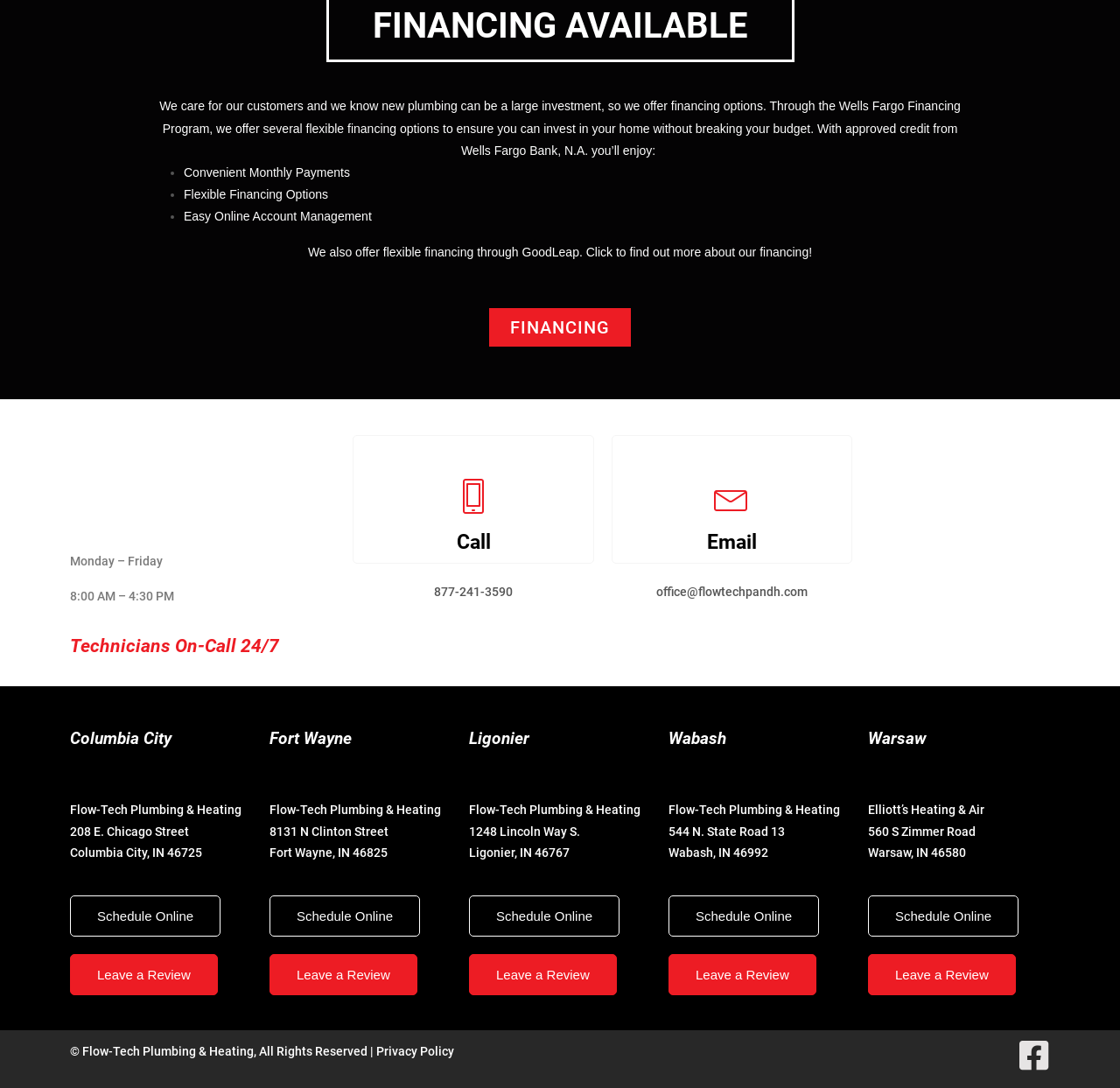Using the information in the image, could you please answer the following question in detail:
What is the purpose of the 'Schedule Online' link?

The 'Schedule Online' link is present at each location, suggesting that it allows customers to schedule an appointment or service with the company online. This is a common feature on service-based company websites, and the context of the webpage supports this interpretation.